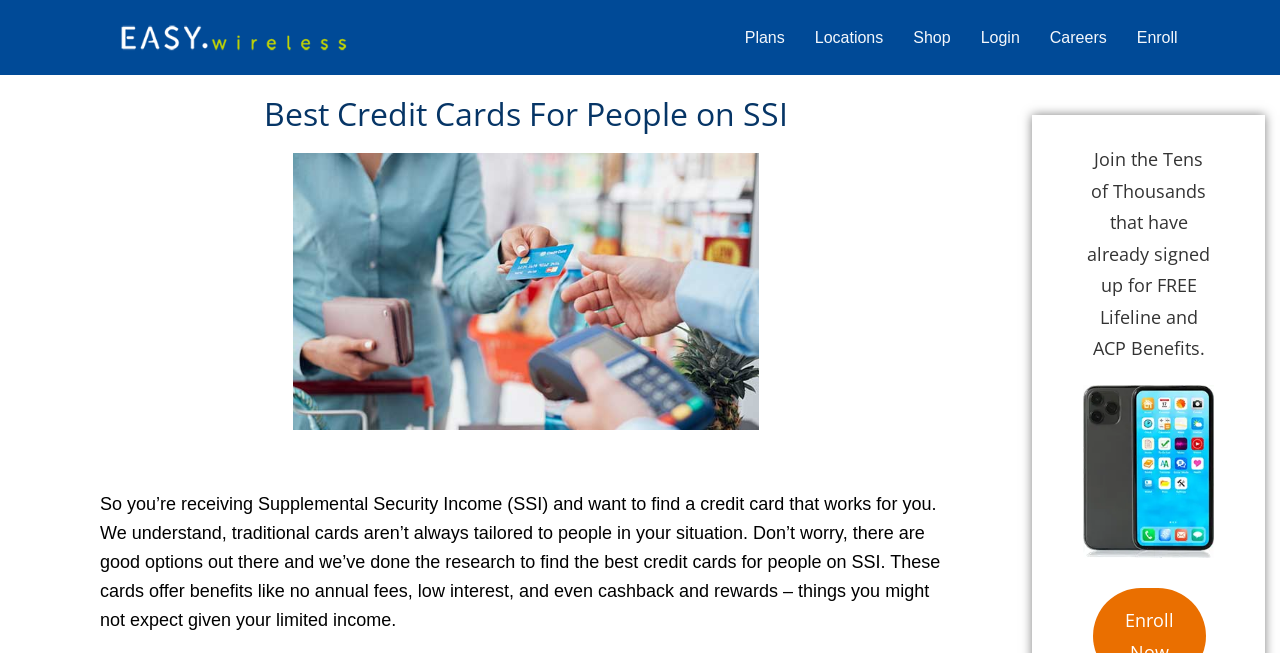What is the call-to-action in the heading?
Based on the screenshot, provide a one-word or short-phrase response.

Join and sign up